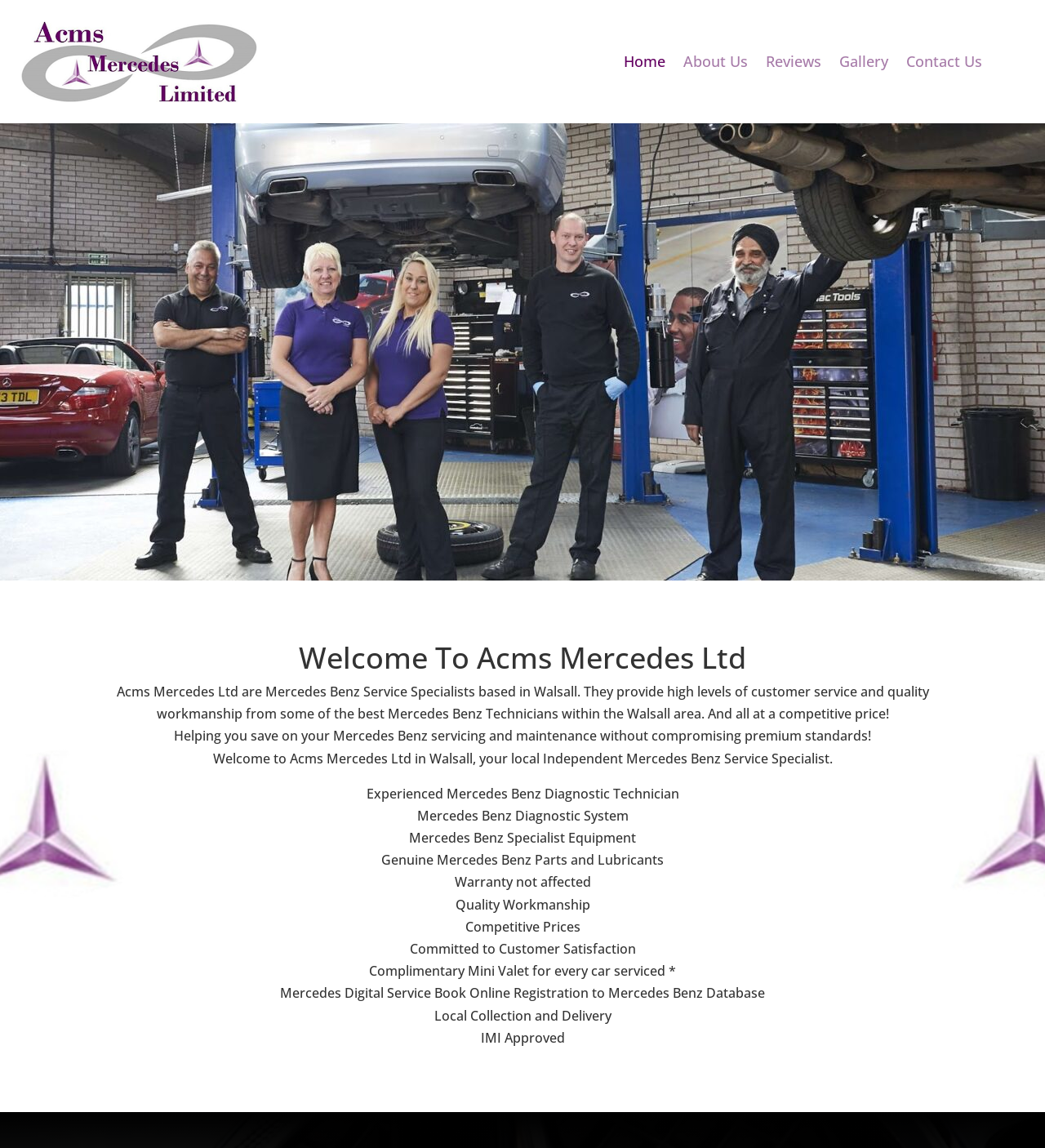Based on the element description: "Gallery", identify the UI element and provide its bounding box coordinates. Use four float numbers between 0 and 1, [left, top, right, bottom].

[0.803, 0.048, 0.85, 0.064]